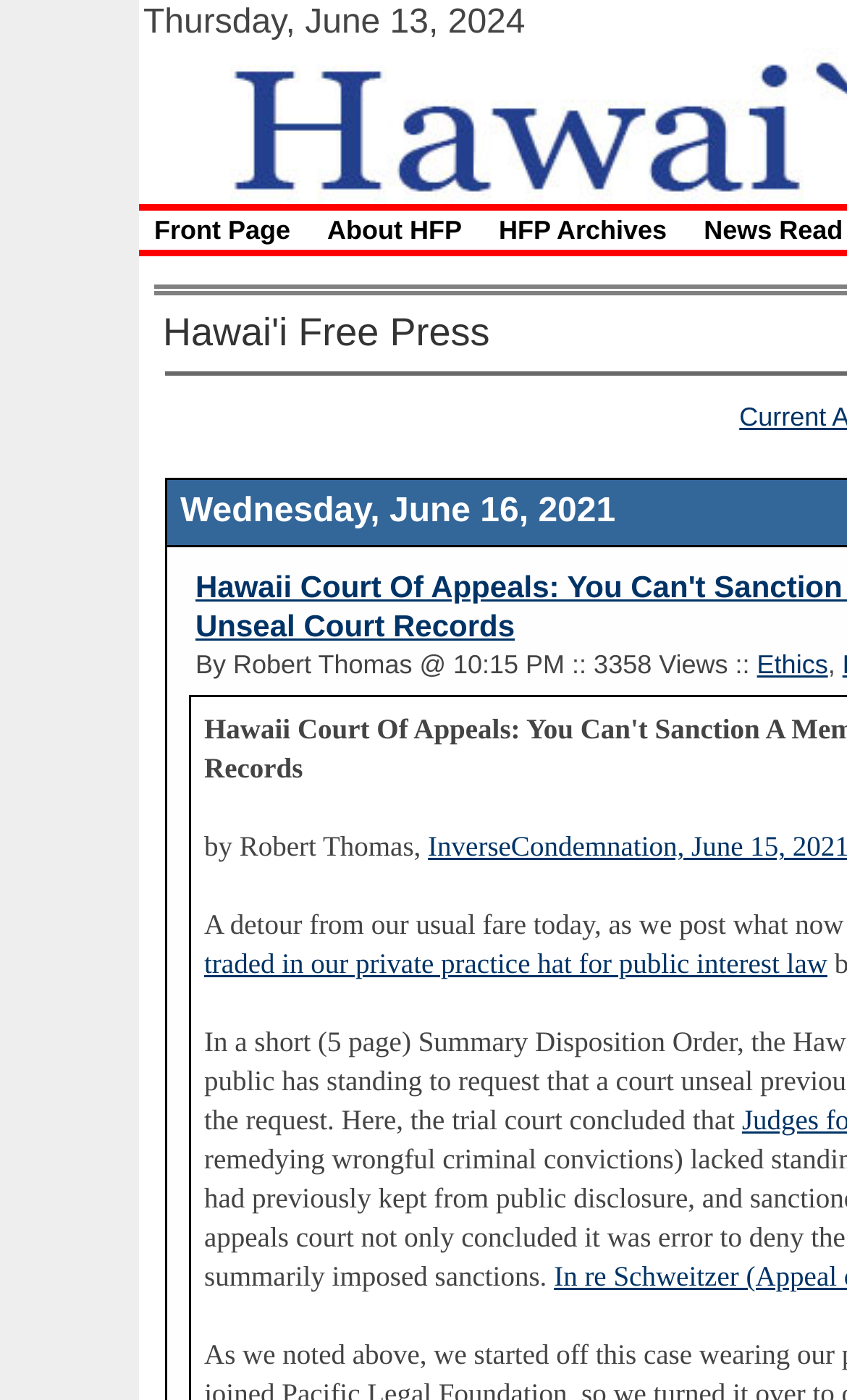Bounding box coordinates should be in the format (top-left x, top-left y, bottom-right x, bottom-right y) and all values should be floating point numbers between 0 and 1. Determine the bounding box coordinate for the UI element described as: Ethics

[0.894, 0.464, 0.977, 0.486]